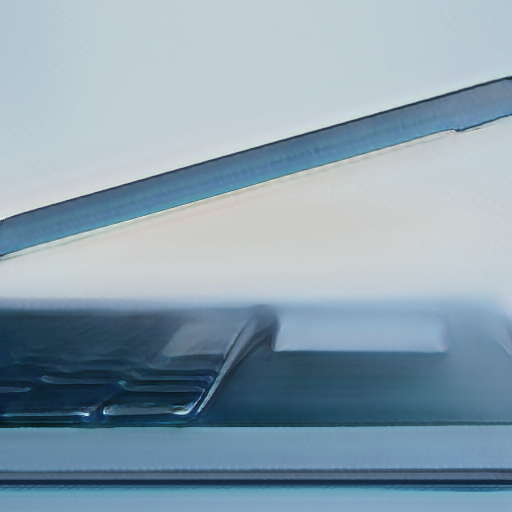What is the design of the keyboard?
Provide a detailed answer to the question, using the image to inform your response.

The image showcases a close-up view of a sleek laptop, partially open, and the keyboard is visible, featuring a modern layout, which suggests a contemporary and sleek design.